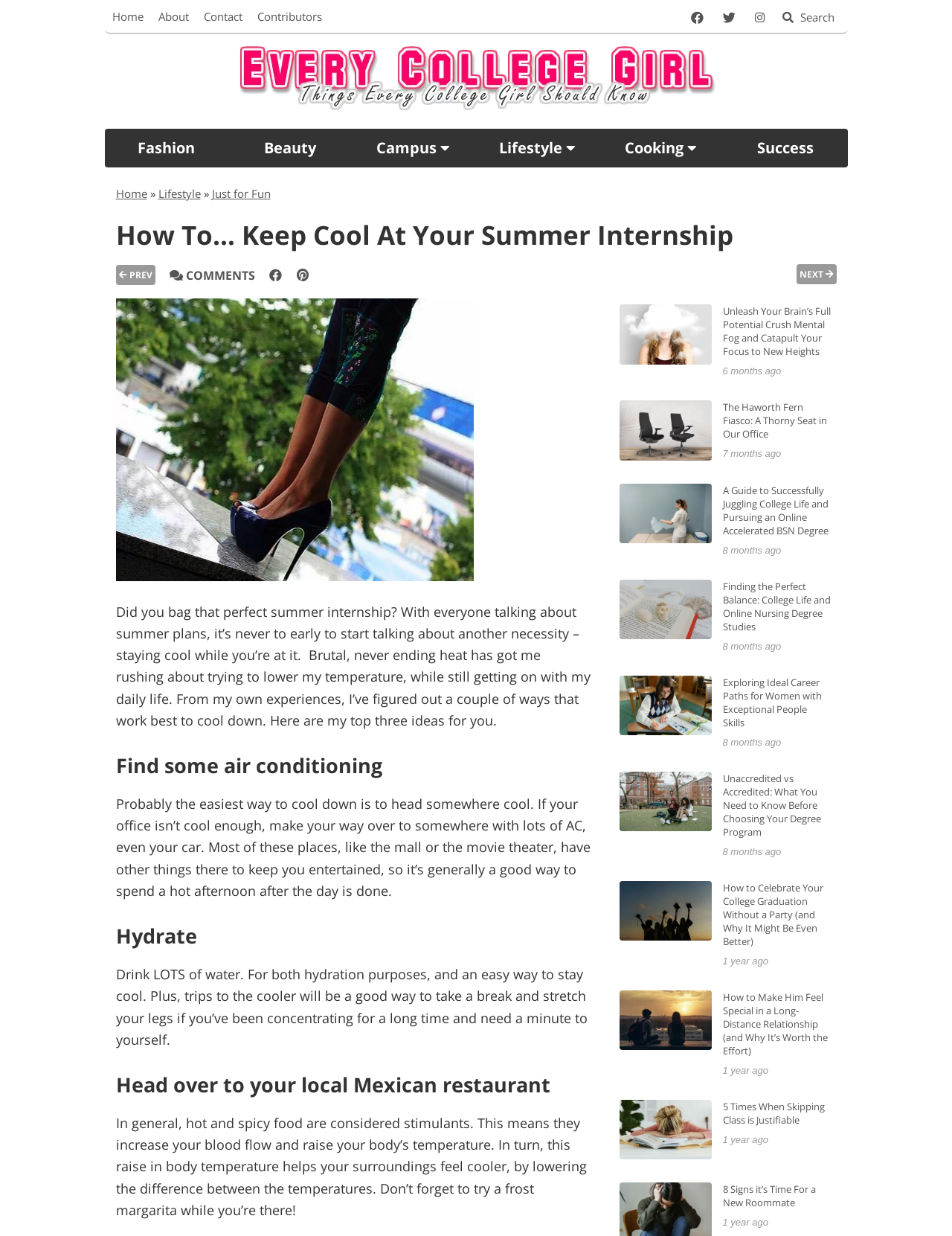With reference to the screenshot, provide a detailed response to the question below:
What is the author's suggestion for a cool drink?

While discussing the third tip to cool down, which is to head over to a local Mexican restaurant, the author suggests trying a frost margarita while there.